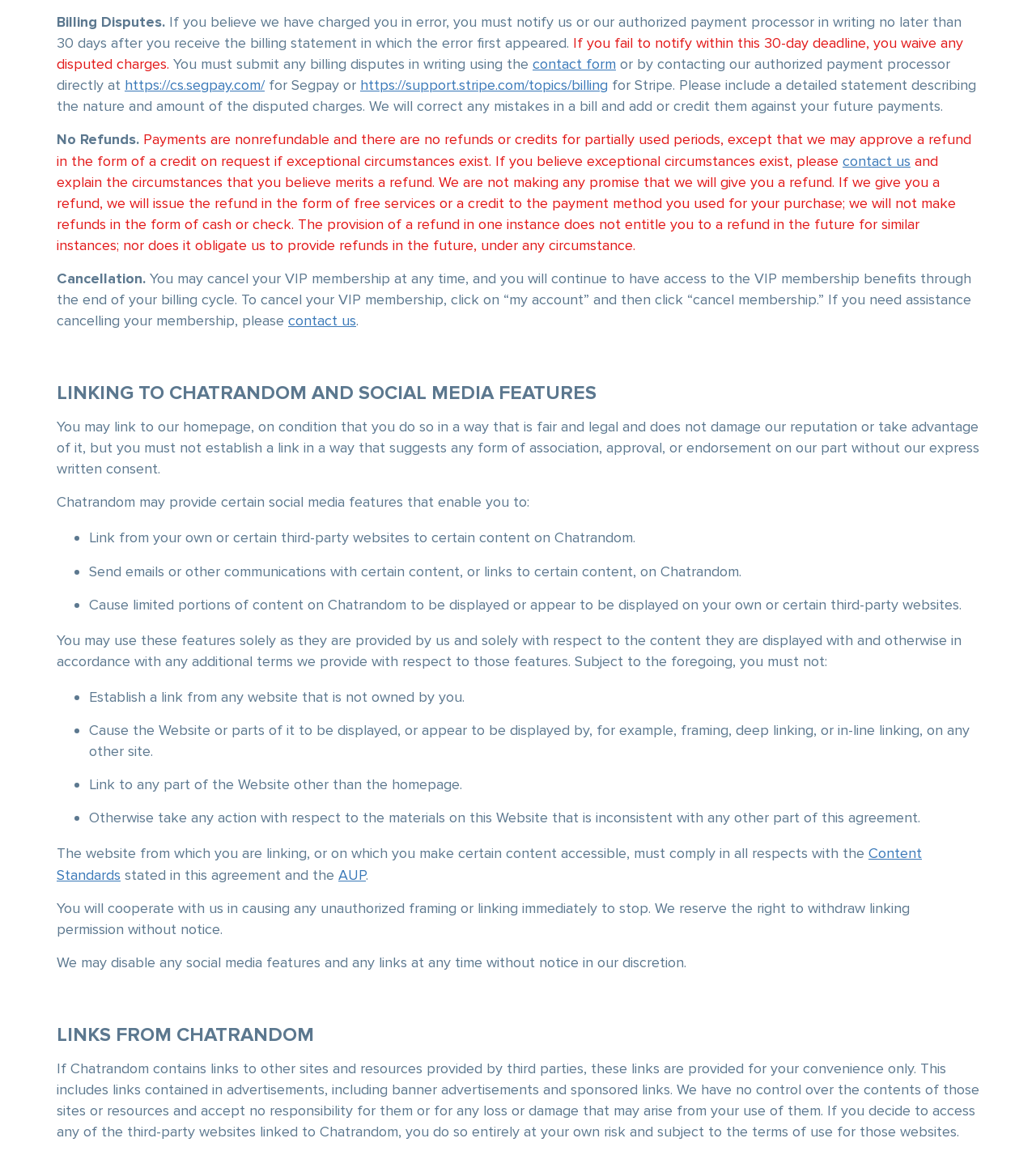Provide the bounding box coordinates for the UI element that is described by this text: "https://cs.segpay.com/". The coordinates should be in the form of four float numbers between 0 and 1: [left, top, right, bottom].

[0.119, 0.066, 0.258, 0.08]